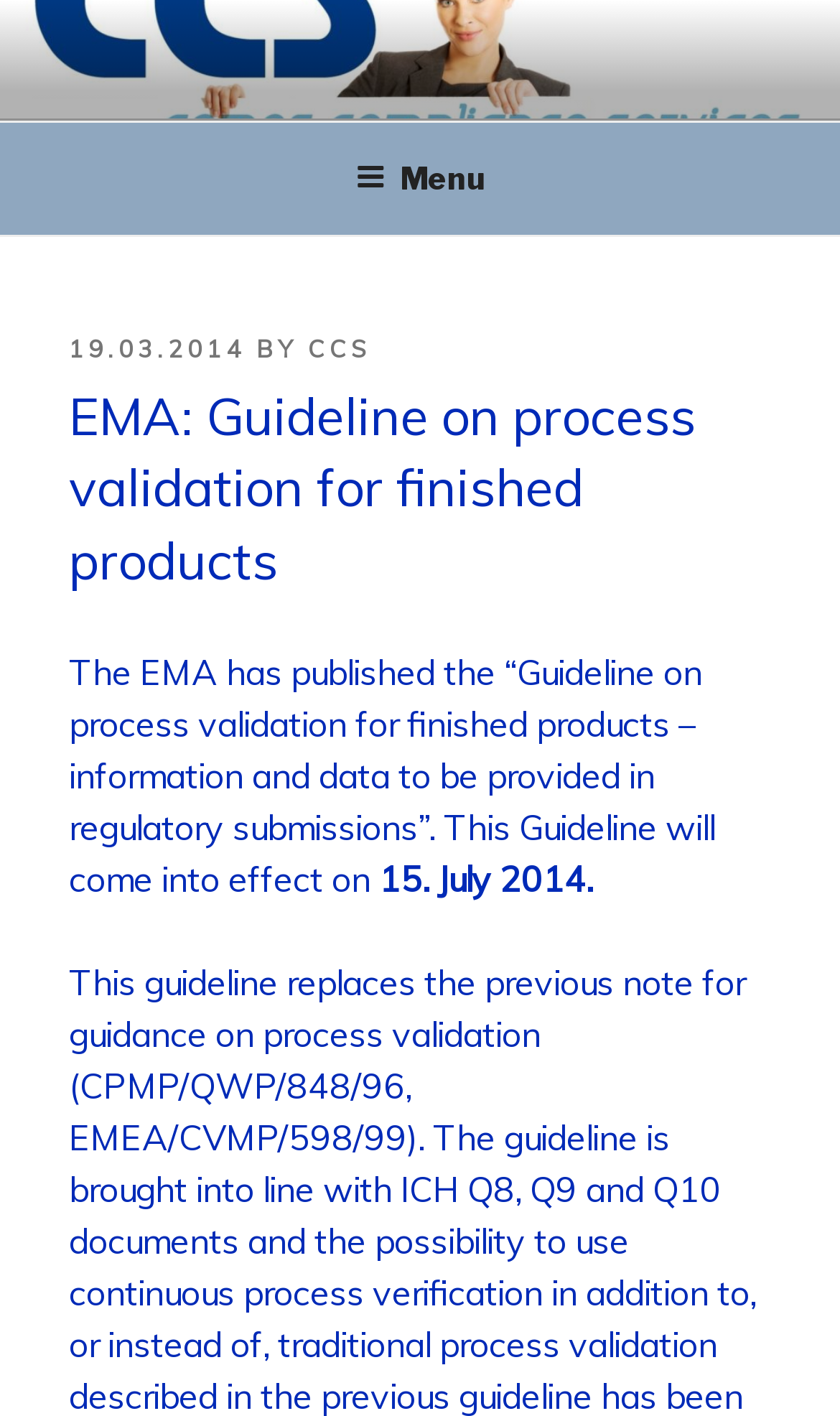Using the details in the image, give a detailed response to the question below:
When will the guideline come into effect?

I found the effective date by reading the text in the middle section of the webpage, which states that the guideline will come into effect on '15. July 2014'.